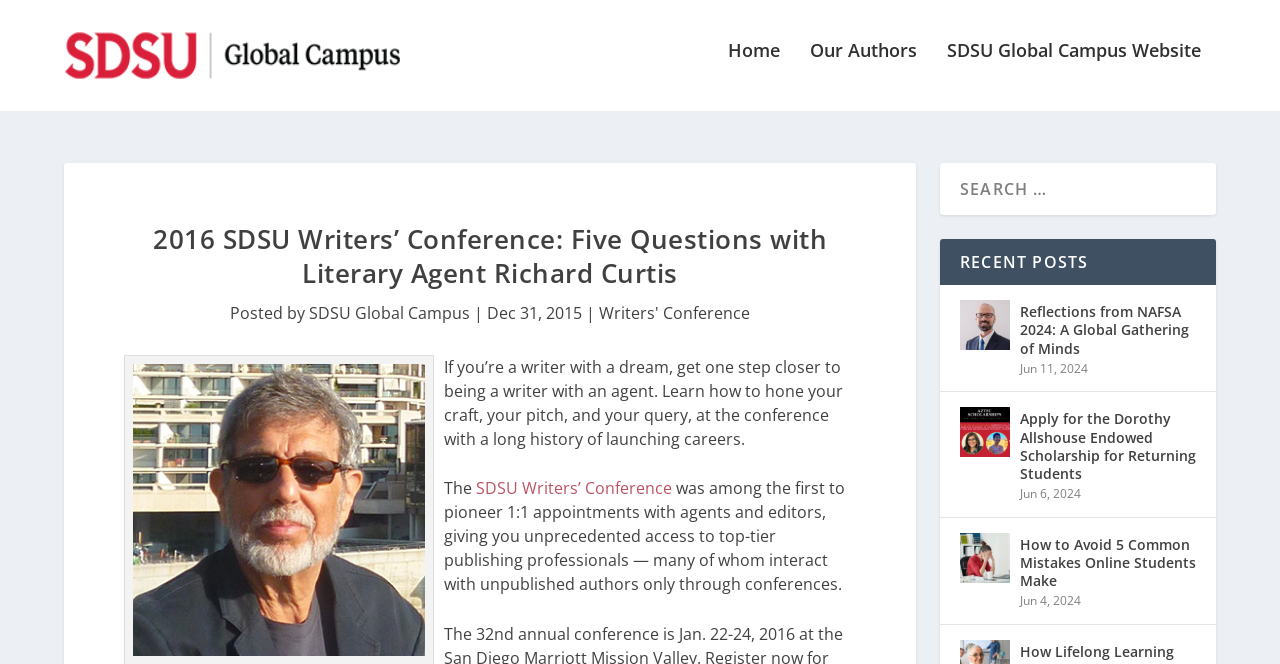Identify the bounding box of the HTML element described here: "SDSU Writers’ Conference". Provide the coordinates as four float numbers between 0 and 1: [left, top, right, bottom].

[0.372, 0.72, 0.525, 0.753]